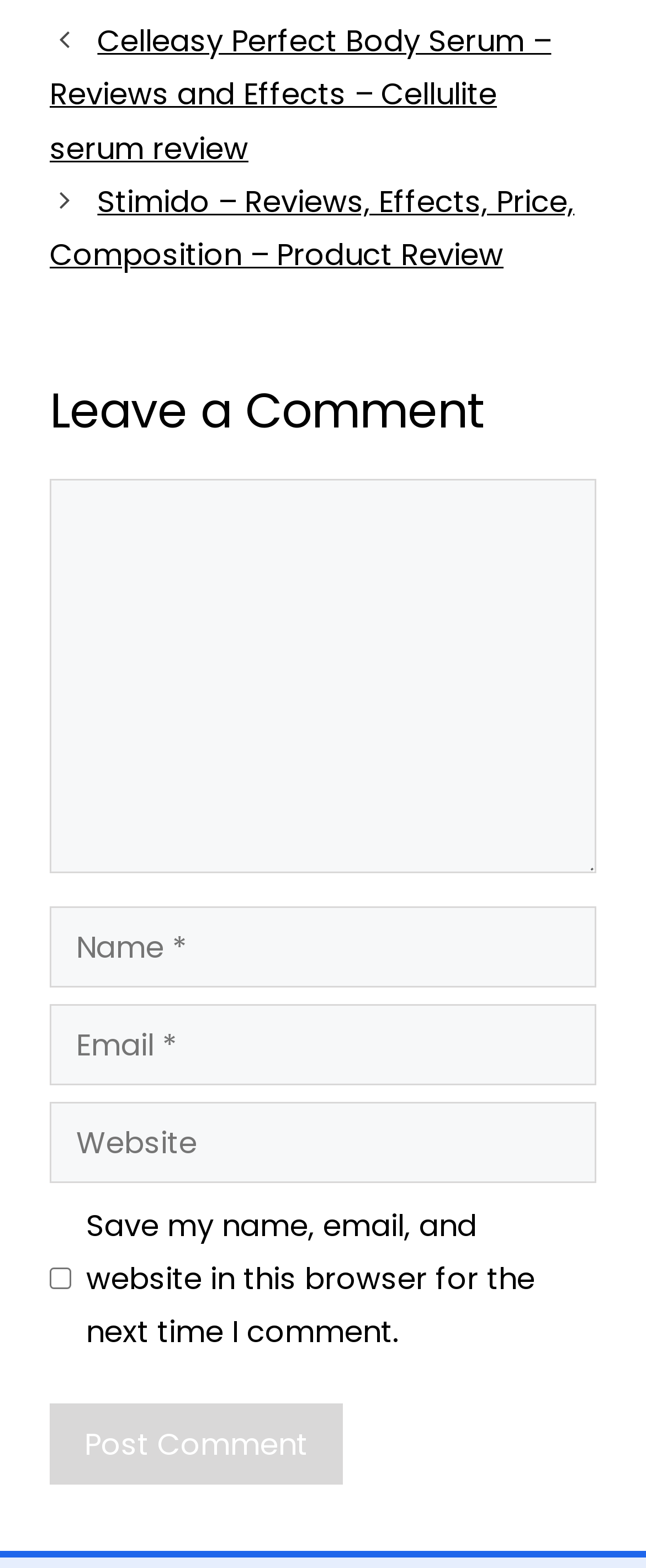What is the function of the button at the bottom of the page?
Look at the image and respond with a one-word or short phrase answer.

Post Comment